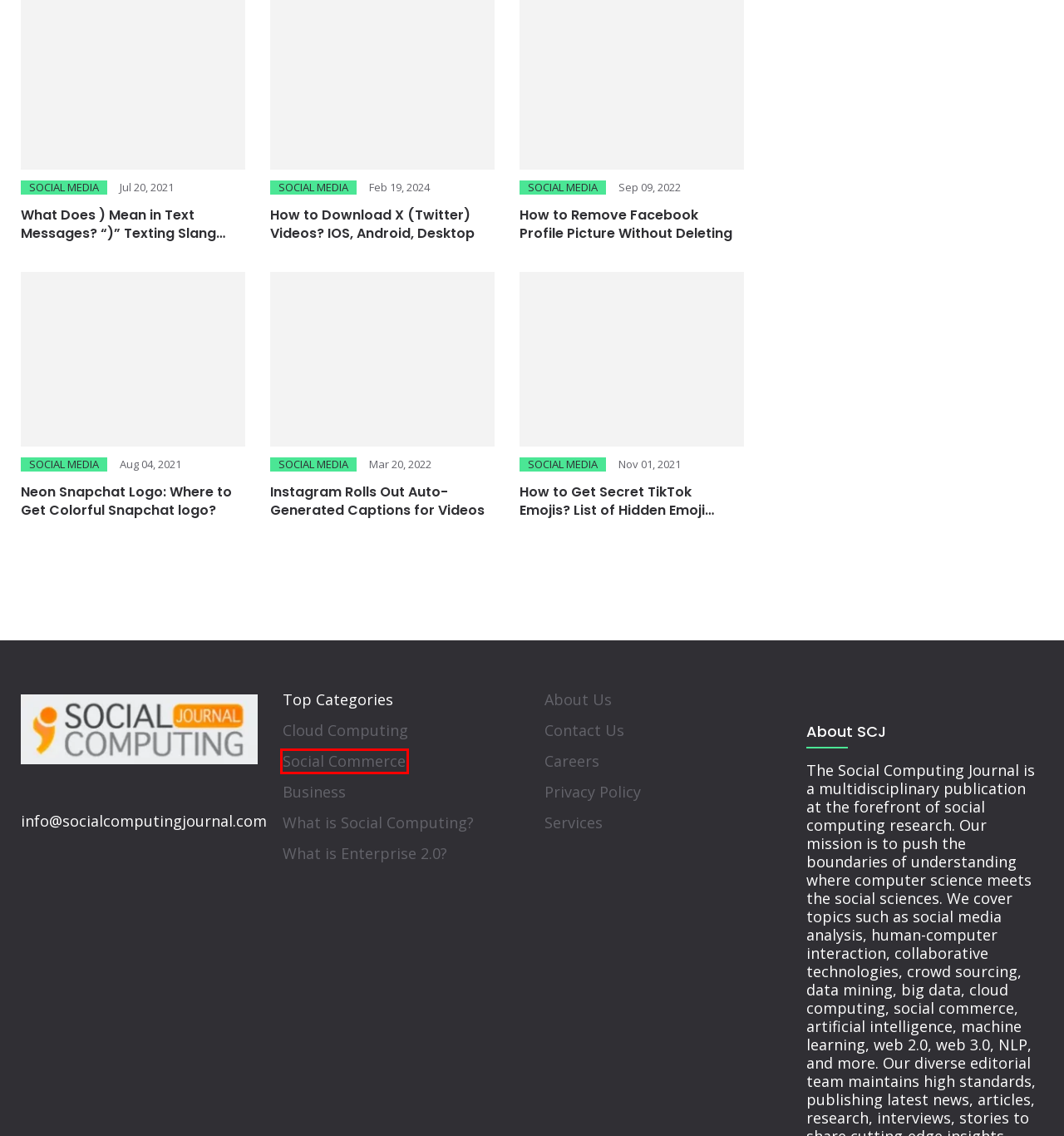Inspect the provided webpage screenshot, concentrating on the element within the red bounding box. Select the description that best represents the new webpage after you click the highlighted element. Here are the candidates:
A. Social Commerce Archives - SCJ
B. Services - SCJ
C. Privacy Policy - SCJ
D. Aesthetic Neon Snapchat Logo: Where to Get Colorful Snapchat logo? - SCJ
E. Business Archives - SCJ
F. What is Enterprise 2.0? Tools, Applications, Advantages - SCJ
G. Instagram Rolls Out Auto-Generated Captions for Videos - SCJ
H. Careers - Social Computing Jobs - SCJ

A